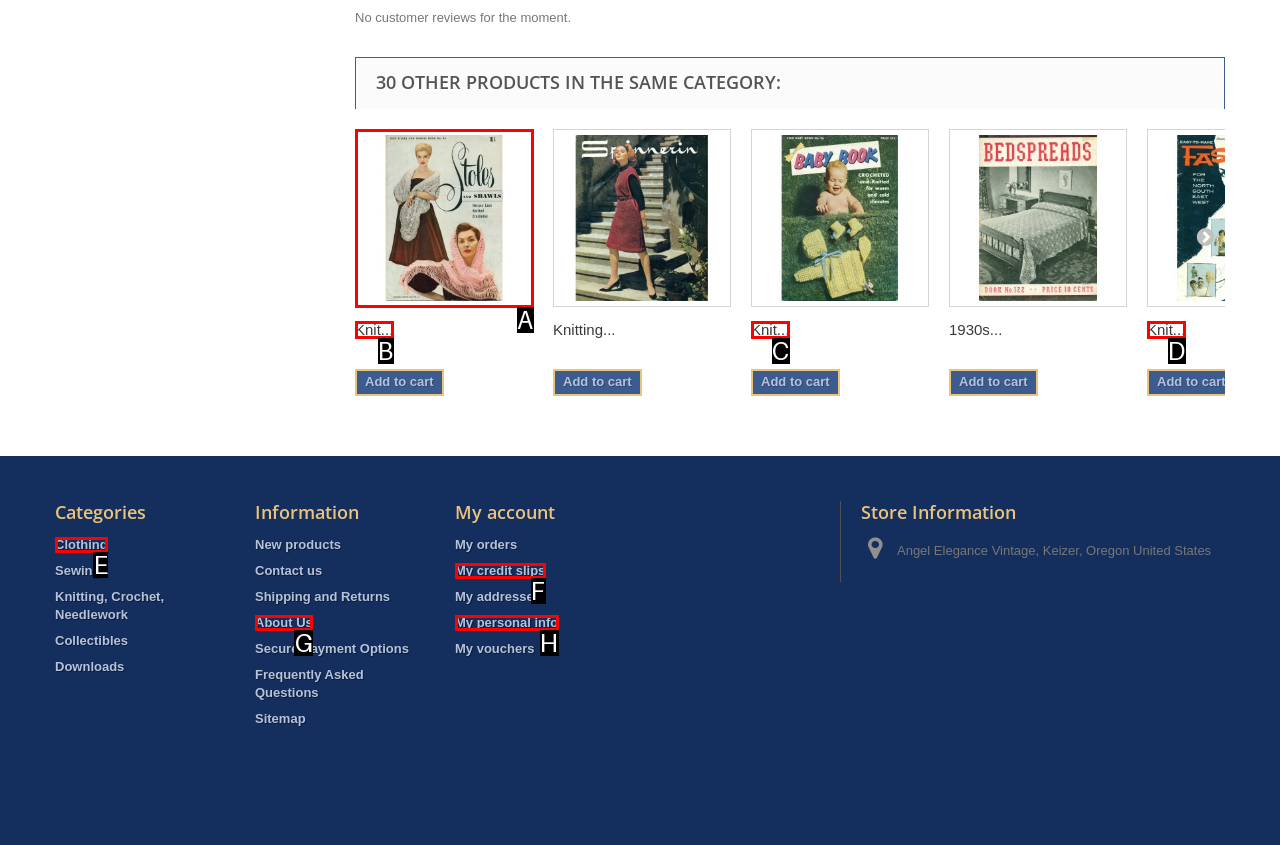Identify the option that corresponds to the given description: About Us. Reply with the letter of the chosen option directly.

G